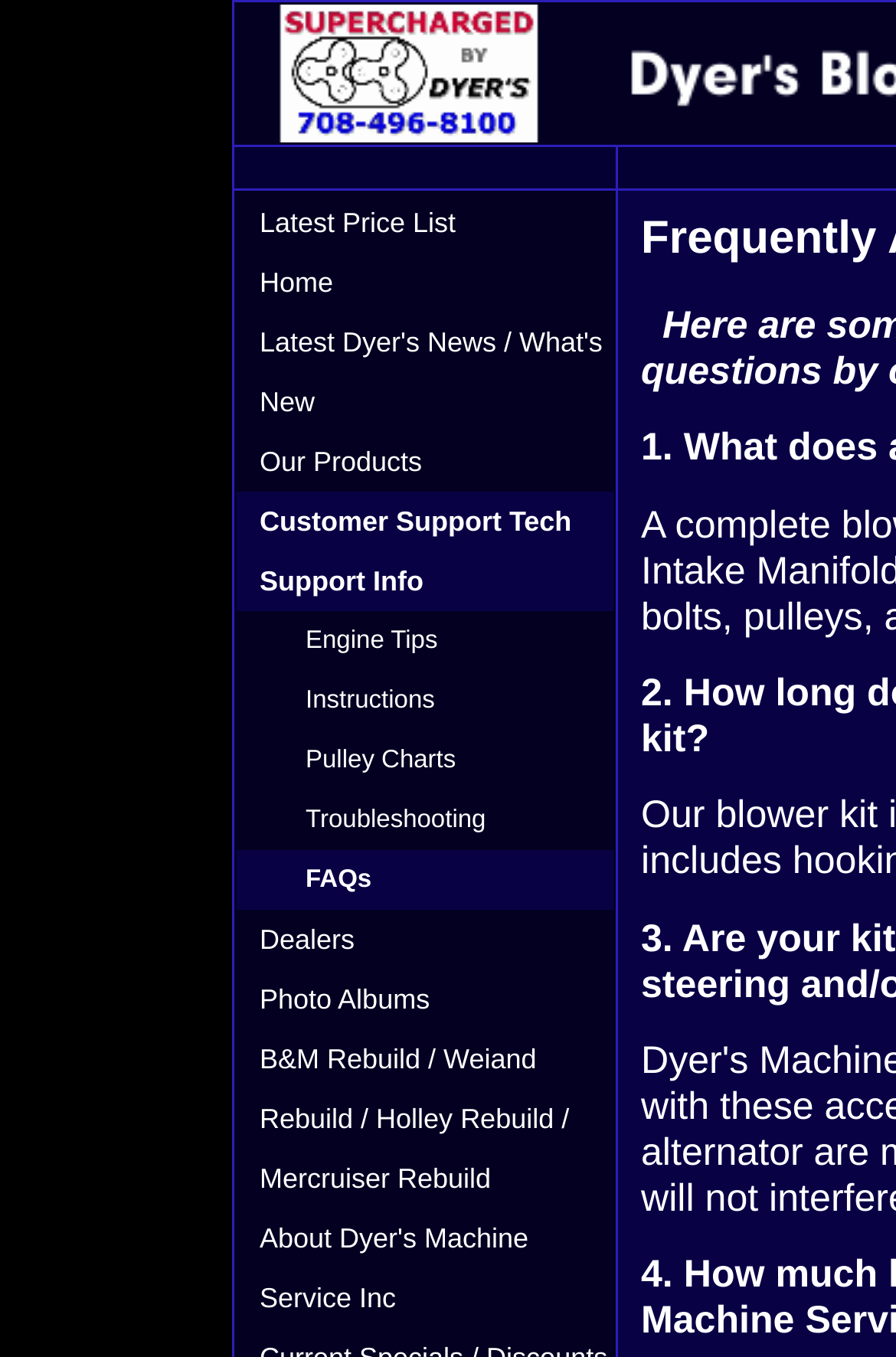Produce an elaborate caption capturing the essence of the webpage.

The webpage is about Dyer's Blowers, a leading manufacturer of street strip superchargers. At the top of the page, there is a logo image. Below the logo, there is a grid cell containing a non-breaking space character. 

To the right of the logo, there is a navigation menu consisting of 11 links. The links are arranged vertically, with "Latest Price List" at the top, followed by "Home", "Latest Dyer's News / What's New", "Our Products", "Customer Support Tech Support Info", "Engine Tips", "Instructions", "Pulley Charts", "Troubleshooting", "FAQs", "Dealers", "Photo Albums", and "B&M Rebuild / Weiand Rebuild / Holley Rebuild / Mercruiser Rebuild" at the bottom. The last link is "About Dyer's Machine Service Inc" which is located at the bottom right of the navigation menu.

The webpage appears to be a portal to various sections of the Dyer's Blowers website, providing access to product information, customer support, and company details.